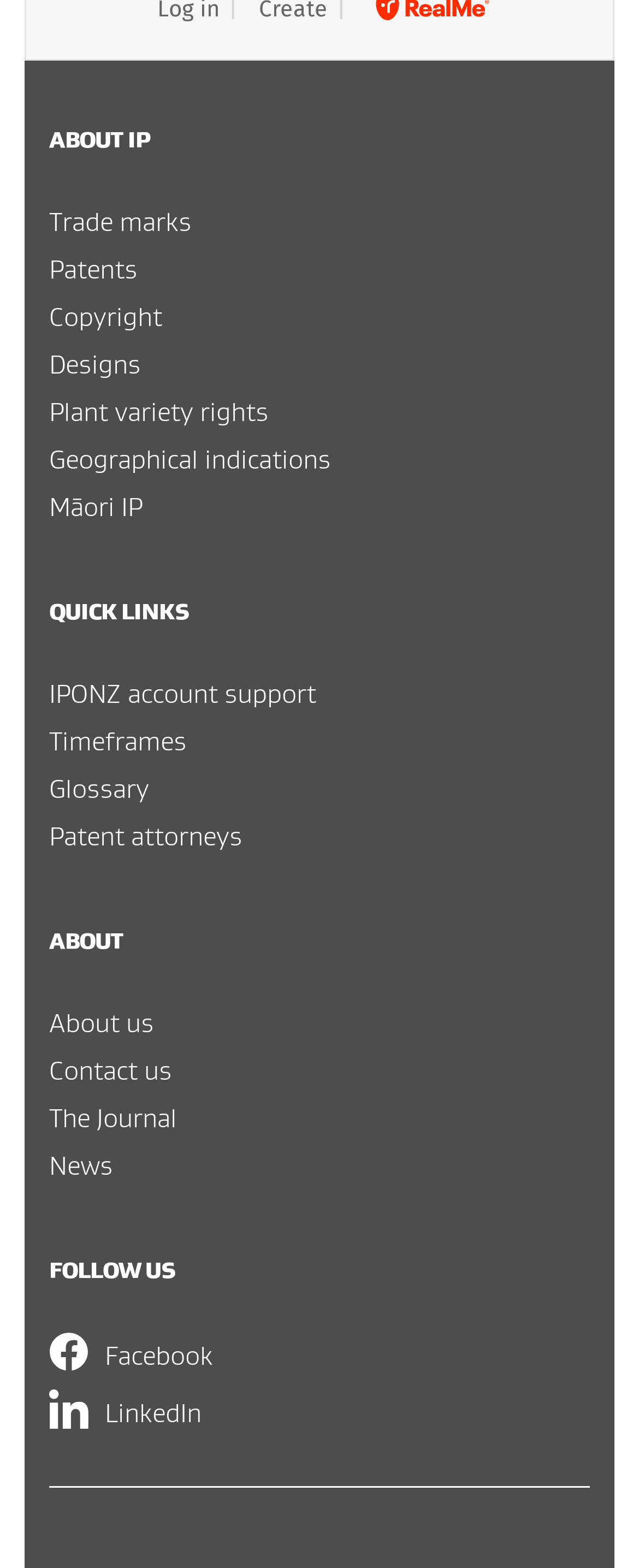What social media platforms can you follow?
Provide an in-depth and detailed answer to the question.

Under the 'FOLLOW US' heading, there is a menu with links to two social media platforms: Facebook and LinkedIn.